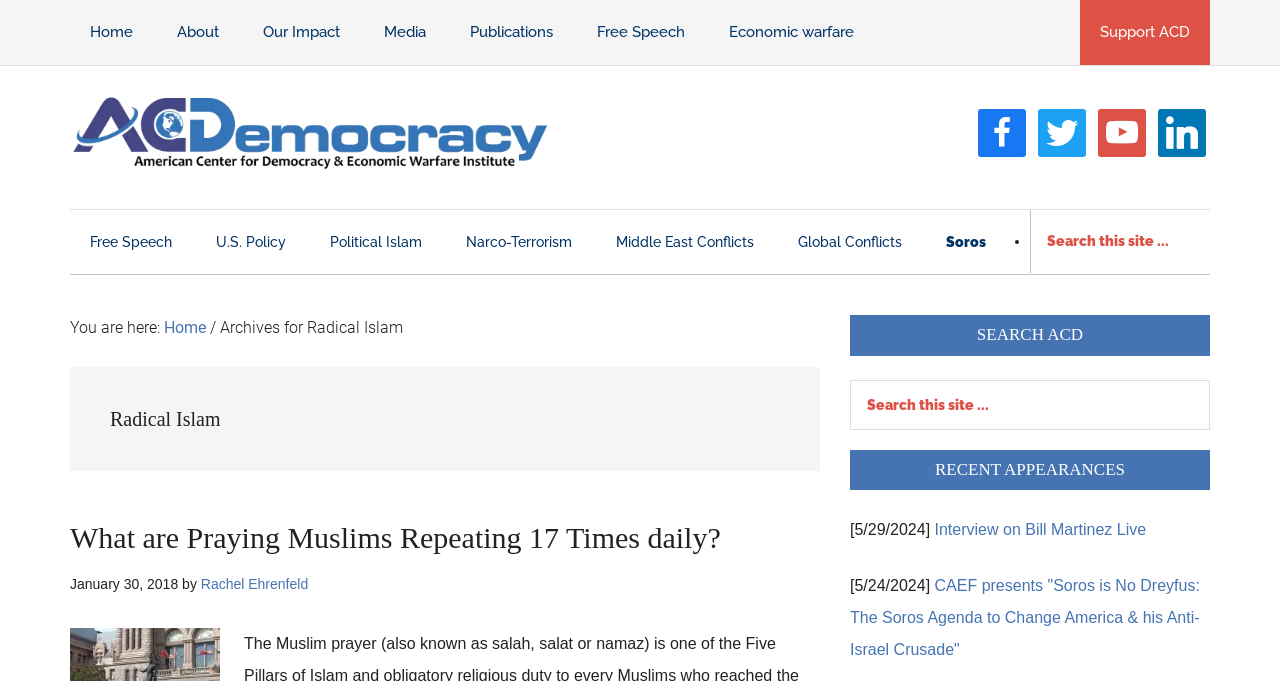Find the bounding box coordinates of the area to click in order to follow the instruction: "Go to BiteAndBang website".

None